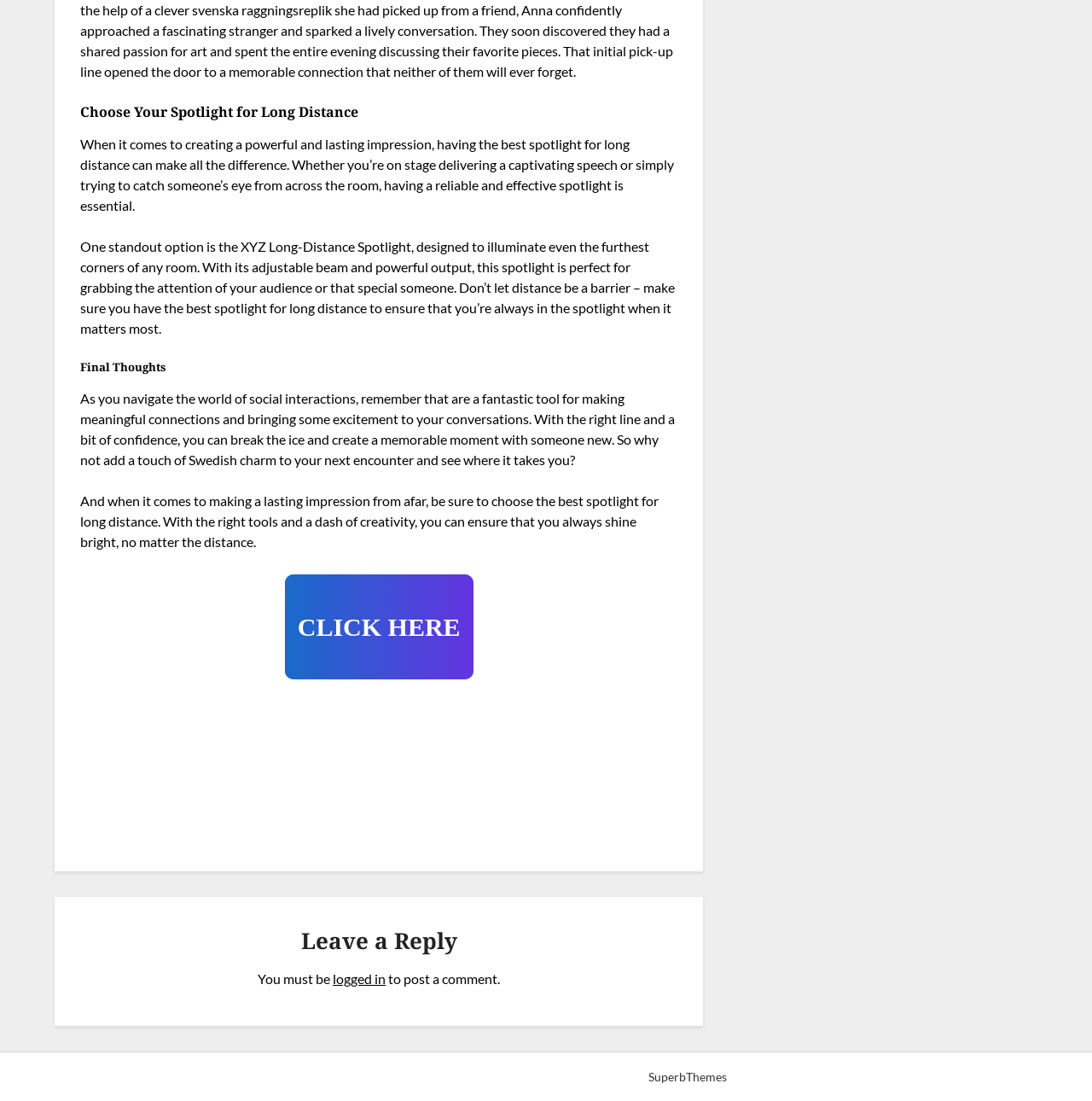Extract the bounding box coordinates for the UI element described by the text: "SuperbThemes". The coordinates should be in the form of [left, top, right, bottom] with values between 0 and 1.

[0.593, 0.971, 0.665, 0.985]